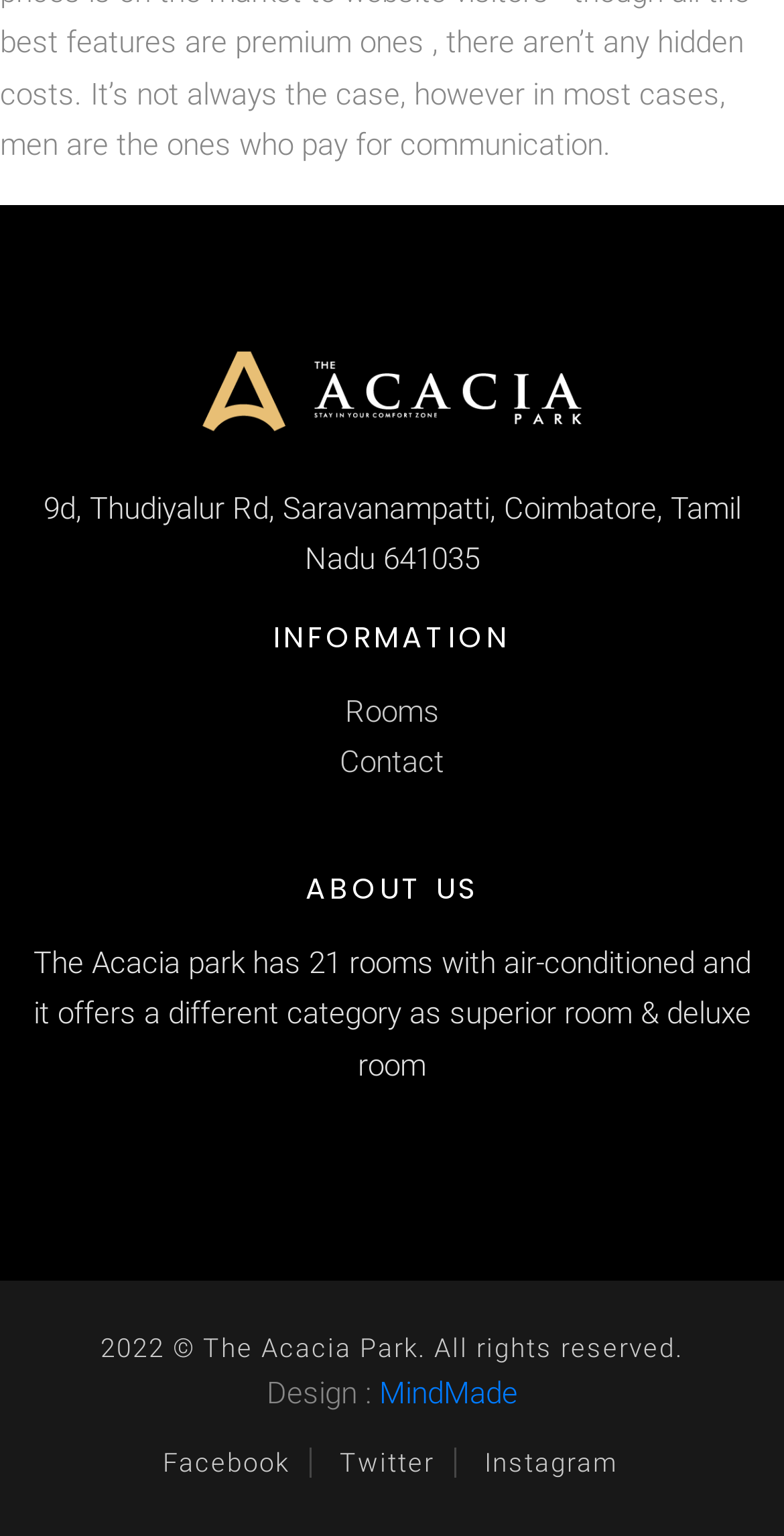Provide a one-word or short-phrase answer to the question:
What social media platforms does The Acacia Park have a presence on?

Facebook, Twitter, Instagram